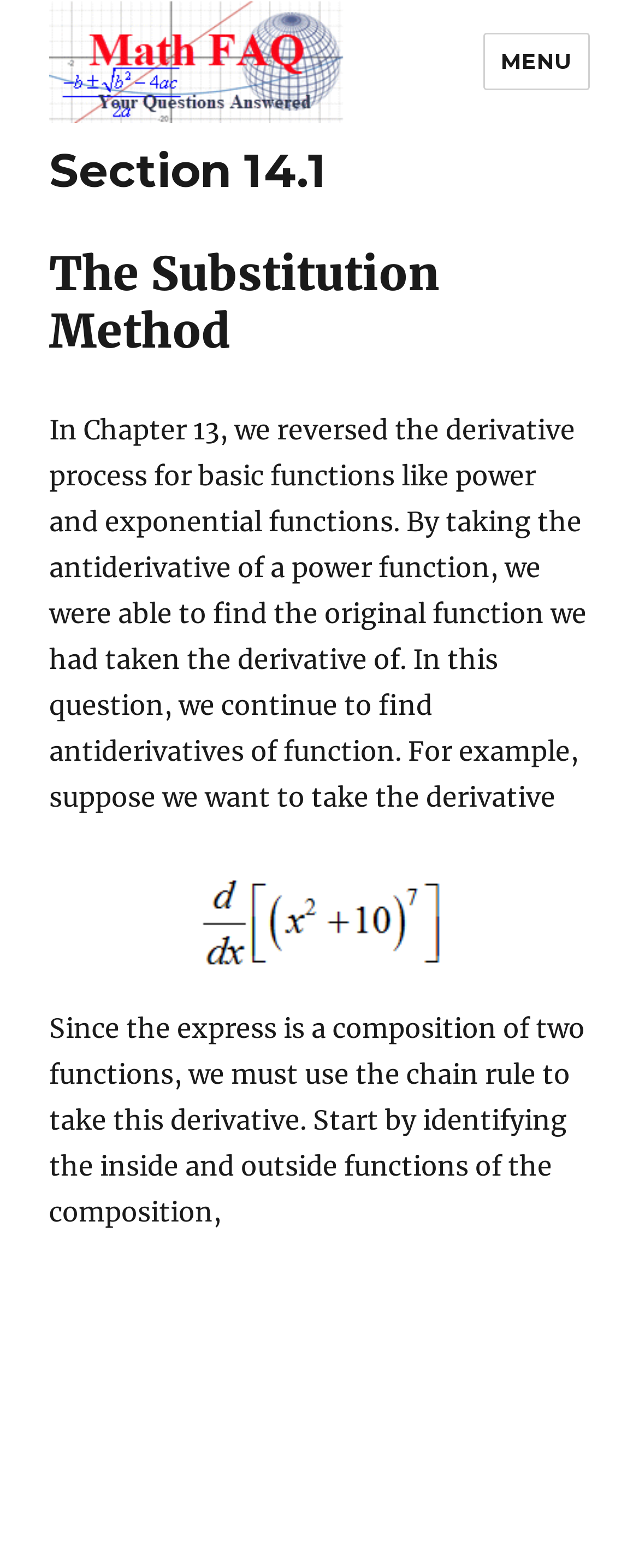What is the topic of the current section?
Please use the image to provide an in-depth answer to the question.

Based on the webpage structure, I can see that the heading 'Section 14.1' is followed by the text 'The Substitution Method', which suggests that the current section is about Math, specifically the substitution method in Math.